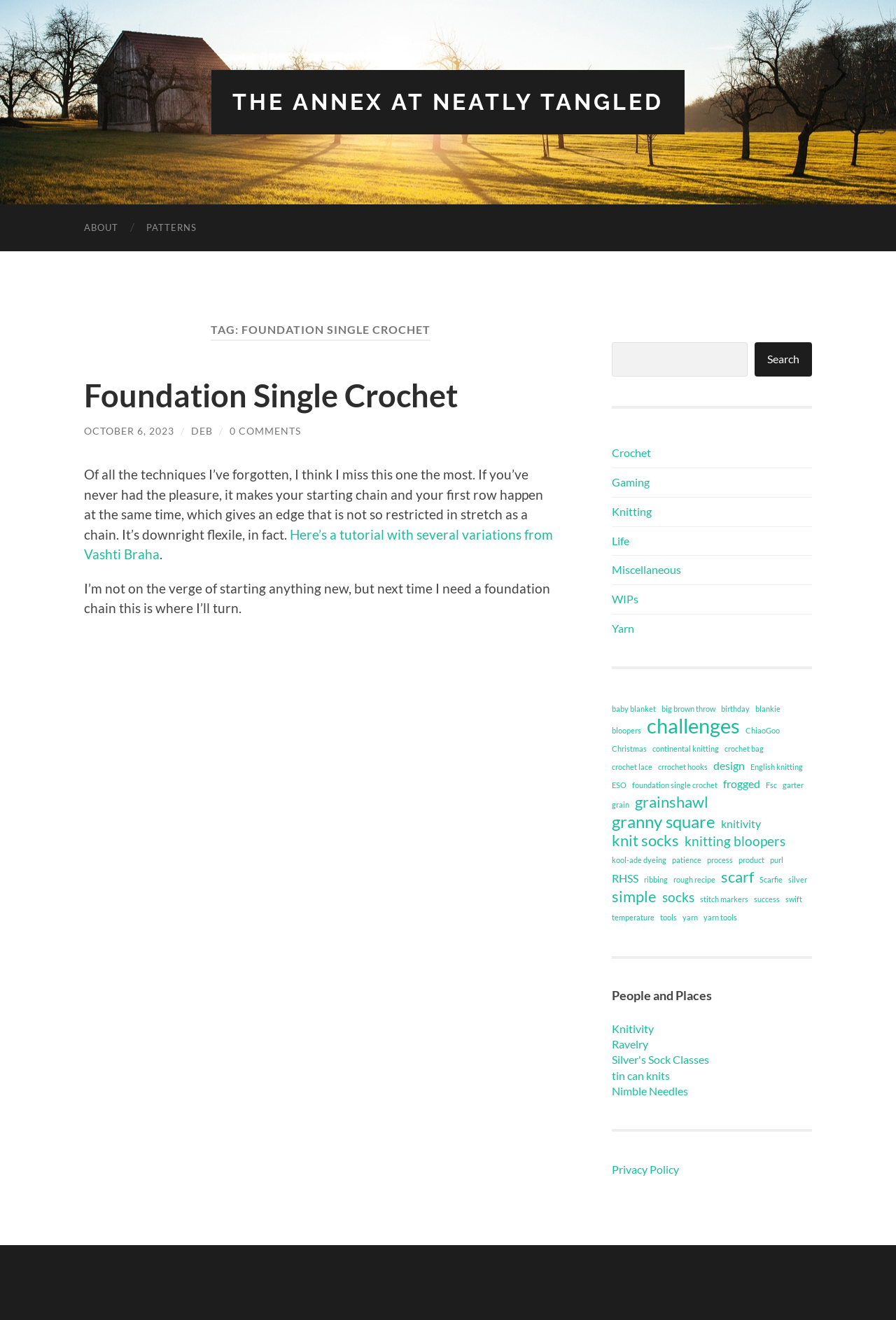Please find the bounding box coordinates of the element's region to be clicked to carry out this instruction: "Join the Neurodiversity Society".

None